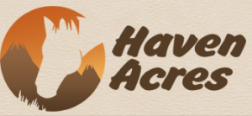Explain what is happening in the image with as much detail as possible.

The image features the logo of "Haven Acres," a welcoming organization dedicated to volunteerism and community service. The logo prominently showcases a stylized horse silhouette in warm earth tones, surrounded by a circular design that evokes a sense of nature and tranquility, reflecting the mission of the organization. Below the horse, the name "Haven Acres" is presented in a friendly, bold font, enhancing its approachable and inviting character. This logo serves as a representation of the values and community-focused spirit of Haven Acres, where volunteers are considered the heart of their ministry, contributing to the well-being and support of both individuals and the surrounding environment.